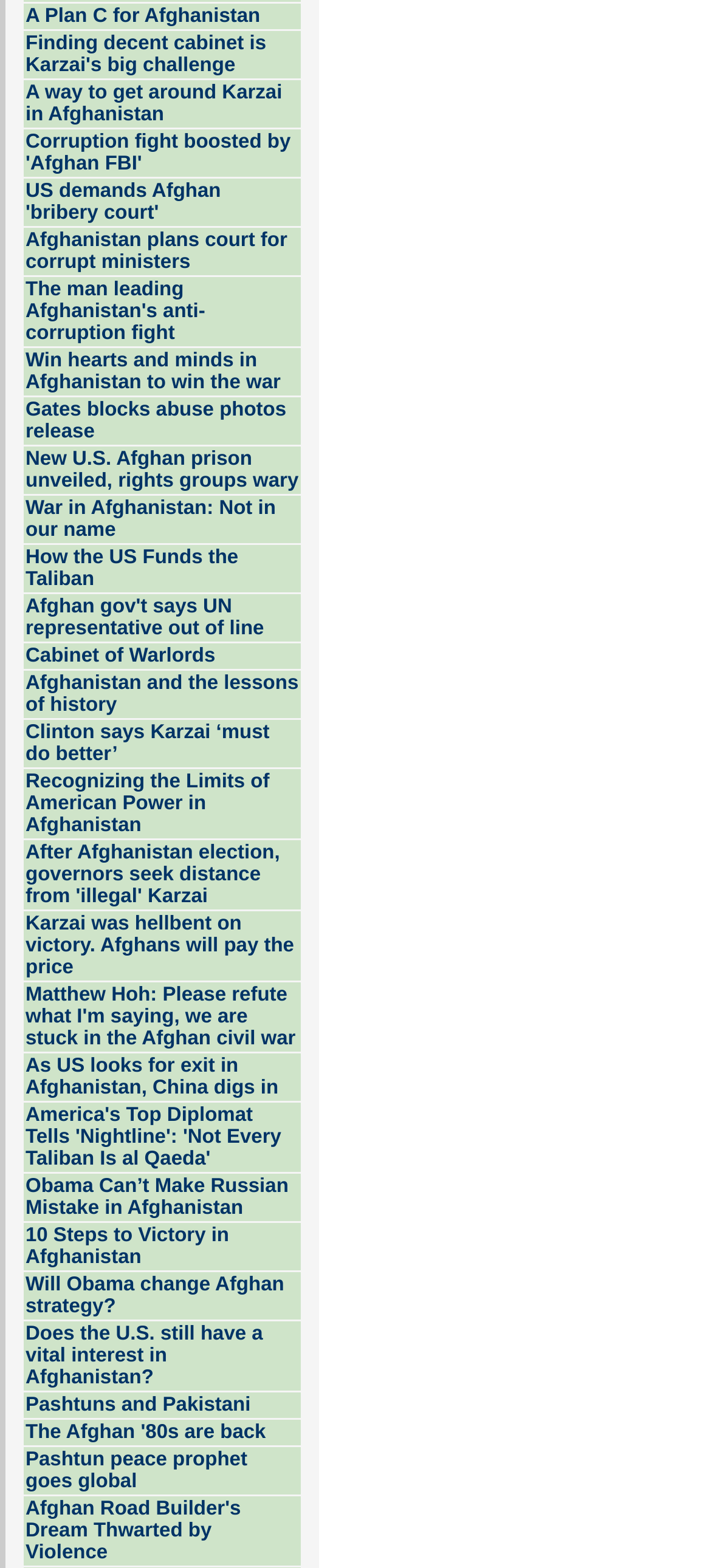Answer the following query concisely with a single word or phrase:
How many articles are listed on this webpage?

31